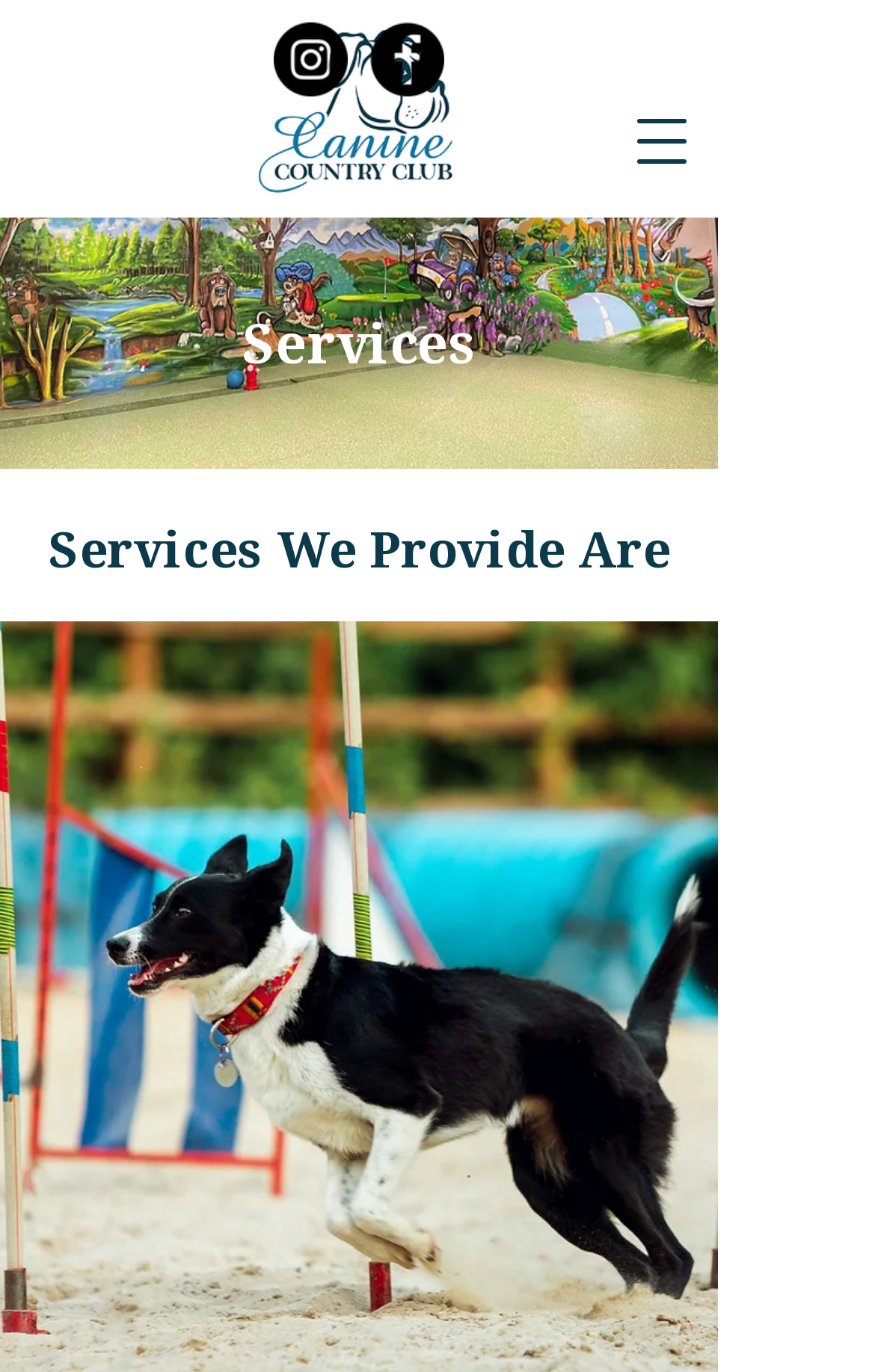Examine the screenshot and answer the question in as much detail as possible: Is there a navigation menu on the webpage?

There is a button with the text 'Open navigation menu' which suggests that there is a navigation menu on the webpage that can be opened by clicking the button.